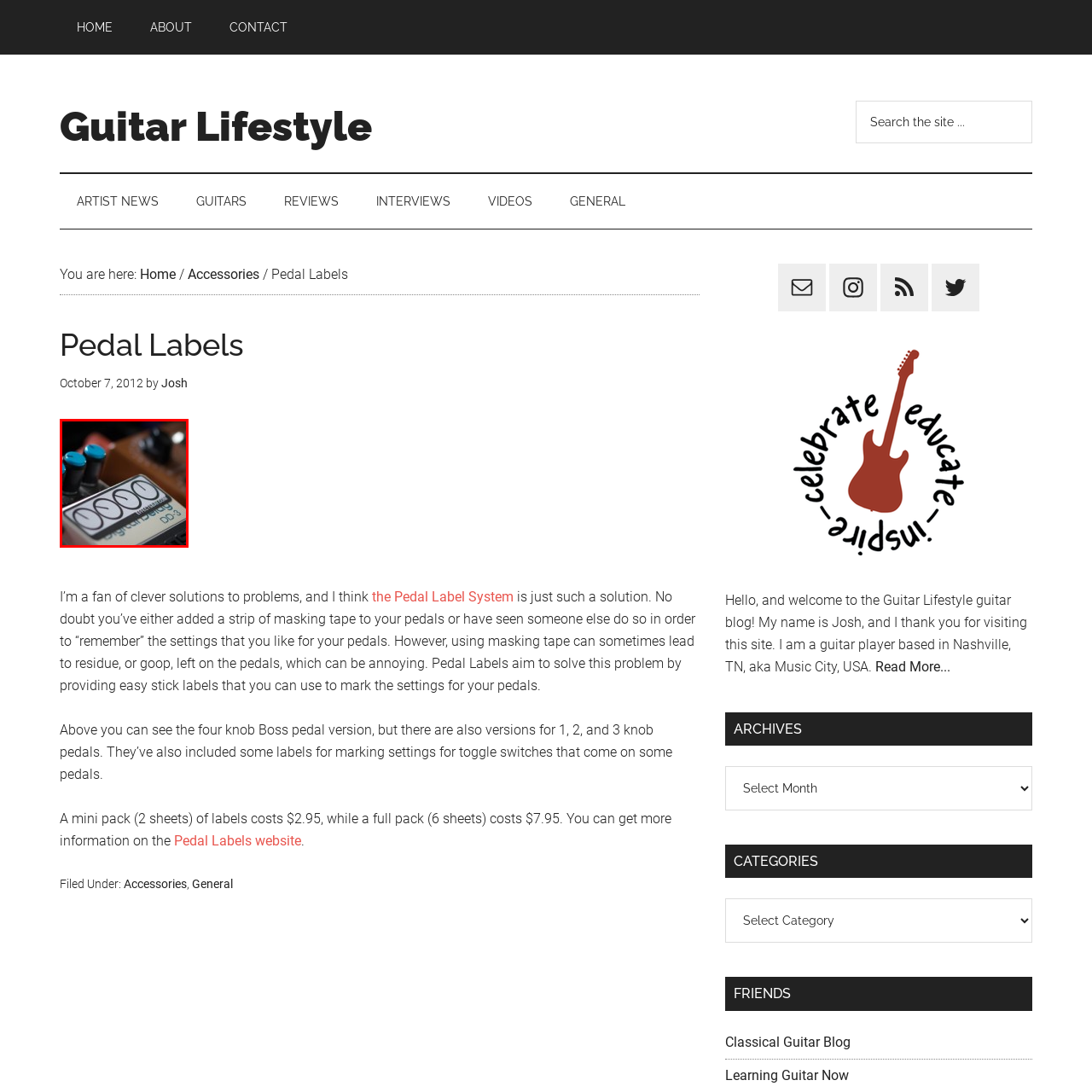Refer to the image within the red box and answer the question concisely with a single word or phrase: How many circular markings are on the label?

four